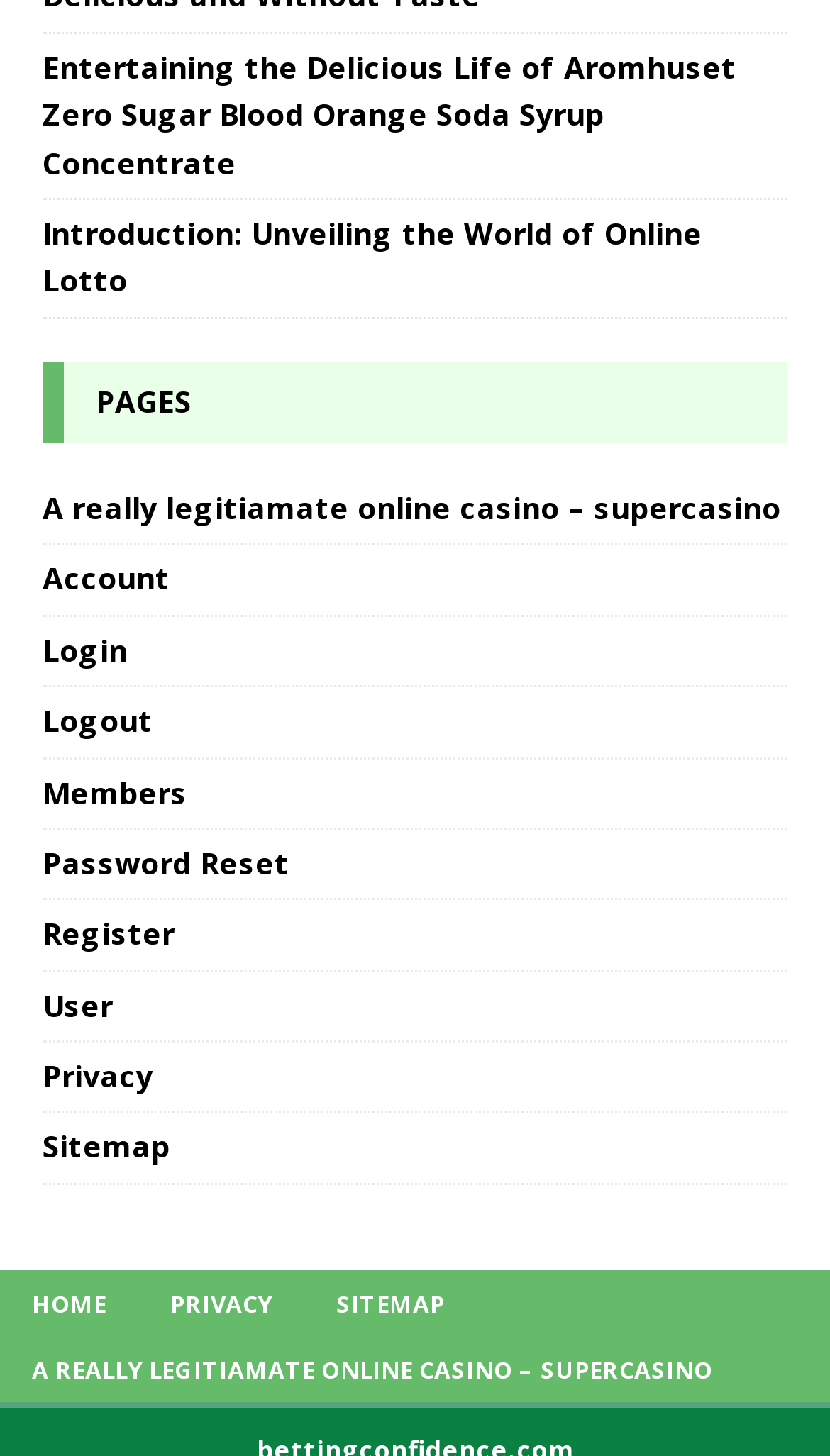Locate the bounding box coordinates of the element's region that should be clicked to carry out the following instruction: "login to the system". The coordinates need to be four float numbers between 0 and 1, i.e., [left, top, right, bottom].

[0.051, 0.423, 0.949, 0.472]